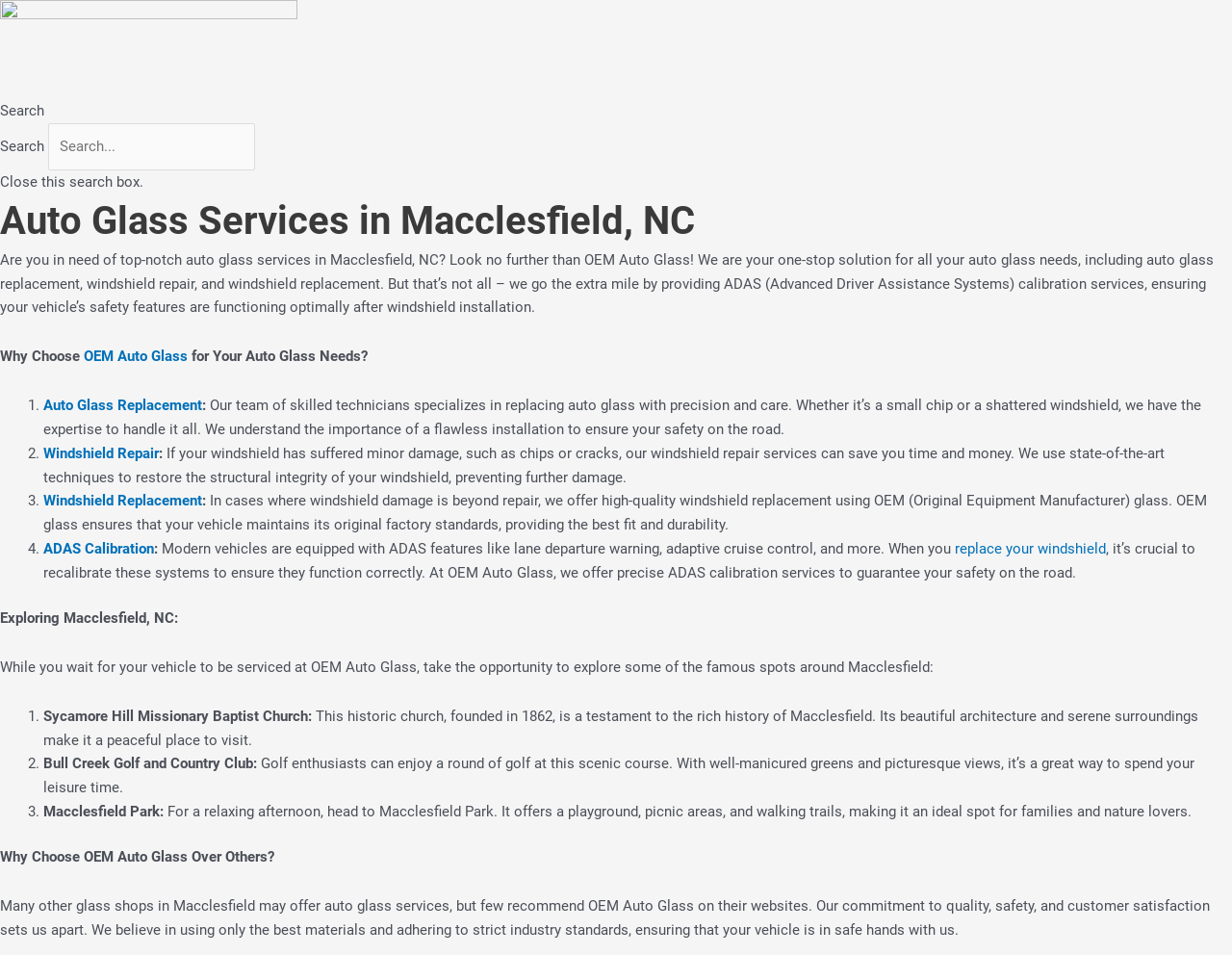What is the name of the auto glass service provider?
Please answer the question with a detailed response using the information from the screenshot.

The name of the auto glass service provider can be found in the heading 'Auto Glass Services in Macclesfield, NC – OEM Auto Glass' and also in the link 'OEM Auto Glass' which is part of the text 'Why Choose OEM Auto Glass for Your Auto Glass Needs?'.